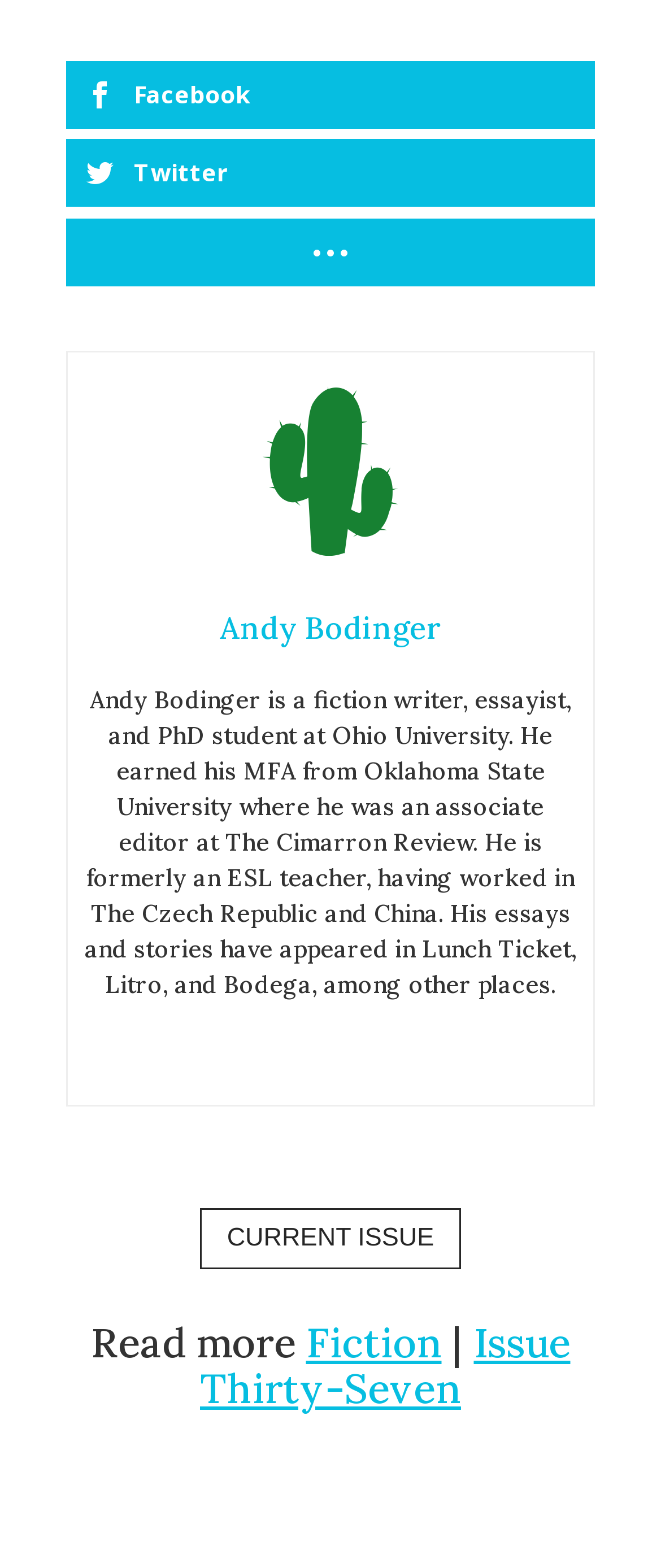Where did Andy Bodinger earn his MFA?
Please answer the question with as much detail as possible using the screenshot.

According to Andy Bodinger's bio, he earned his MFA from Oklahoma State University, where he was an associate editor at The Cimarron Review.